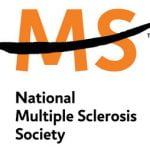Give a thorough explanation of the elements present in the image.

The image features the logo of the National Multiple Sclerosis Society, prominently displaying the letters "MS" in bold orange with a stylized line crossing through them. Below, the full name of the organization is presented in a modern font, emphasizing its commitment to supporting individuals affected by multiple sclerosis. This logo symbolizes the society's mission to raise awareness, provide resources, and advocate for those living with this neurological condition, highlighting its role in the community and its efforts towards research and education.